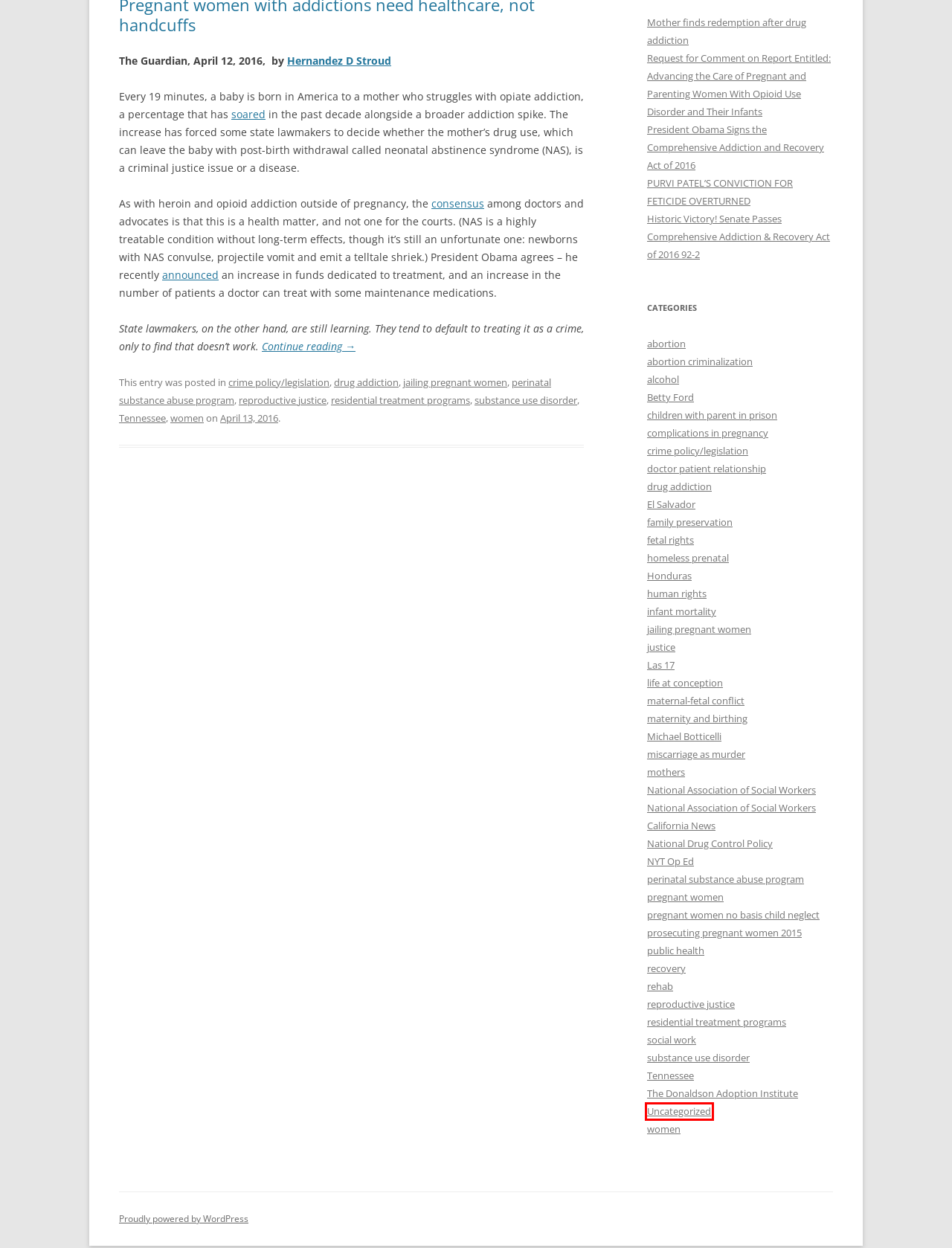You are looking at a screenshot of a webpage with a red bounding box around an element. Determine the best matching webpage description for the new webpage resulting from clicking the element in the red bounding box. Here are the descriptions:
A. children with parent in prison Archives - On Life's Terms: Mothers in Recovery
B. Uncategorized Archives - On Life's Terms: Mothers in Recovery
C. human rights Archives - On Life's Terms: Mothers in Recovery
D. mothers Archives - On Life's Terms: Mothers in Recovery
E. Mother finds redemption after drug addiction - On Life's Terms: Mothers in Recovery
F. social work Archives - On Life's Terms: Mothers in Recovery
G. pregnant women no basis child neglect Archives - On Life's Terms: Mothers in Recovery
H. justice Archives - On Life's Terms: Mothers in Recovery

B